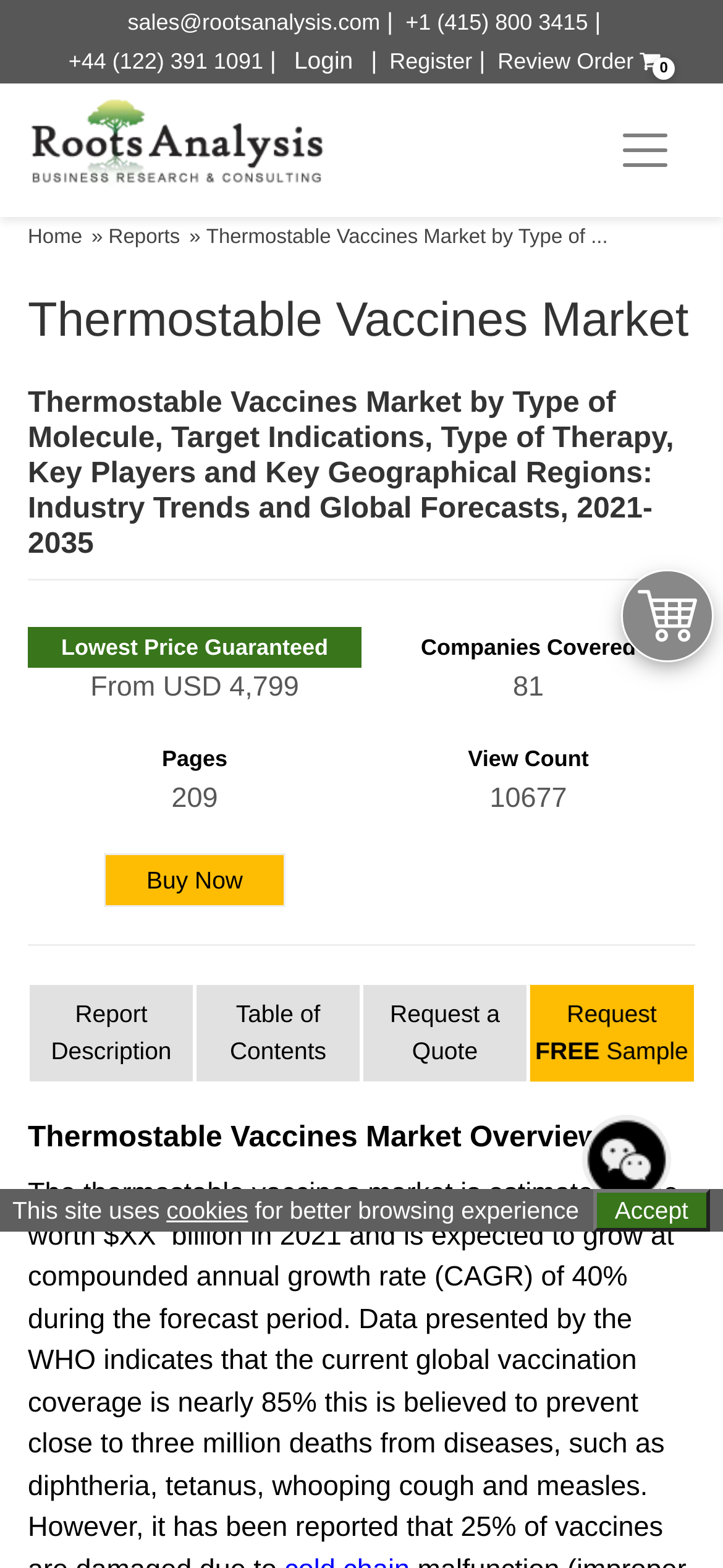How many companies are covered in the report?
Using the details shown in the screenshot, provide a comprehensive answer to the question.

The number of companies covered in the report can be found in the section that displays the report details, where it is mentioned as '81'.